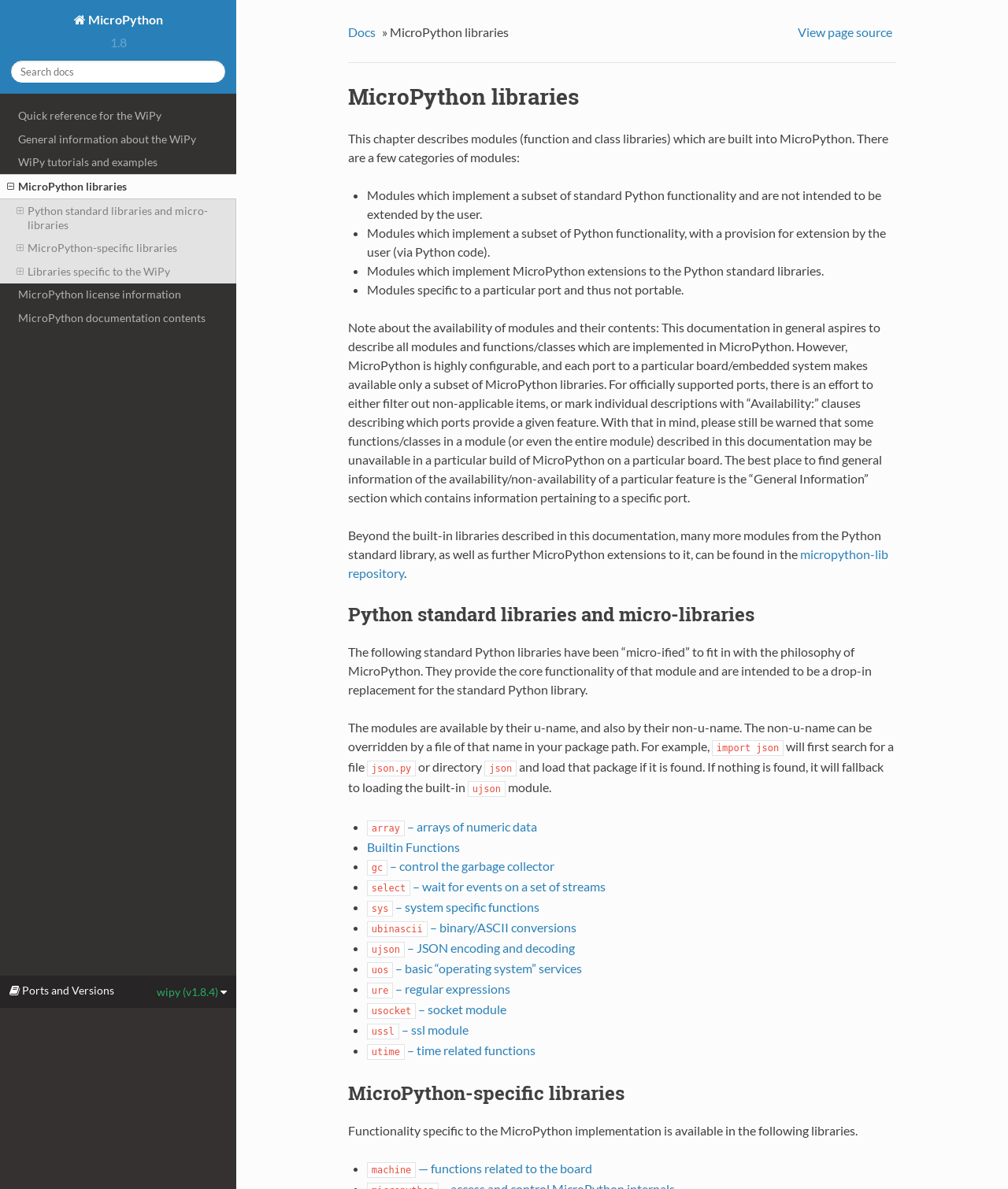Please identify the bounding box coordinates of the region to click in order to complete the given instruction: "Learn about Python standard libraries and micro-libraries". The coordinates should be four float numbers between 0 and 1, i.e., [left, top, right, bottom].

[0.345, 0.506, 0.889, 0.527]